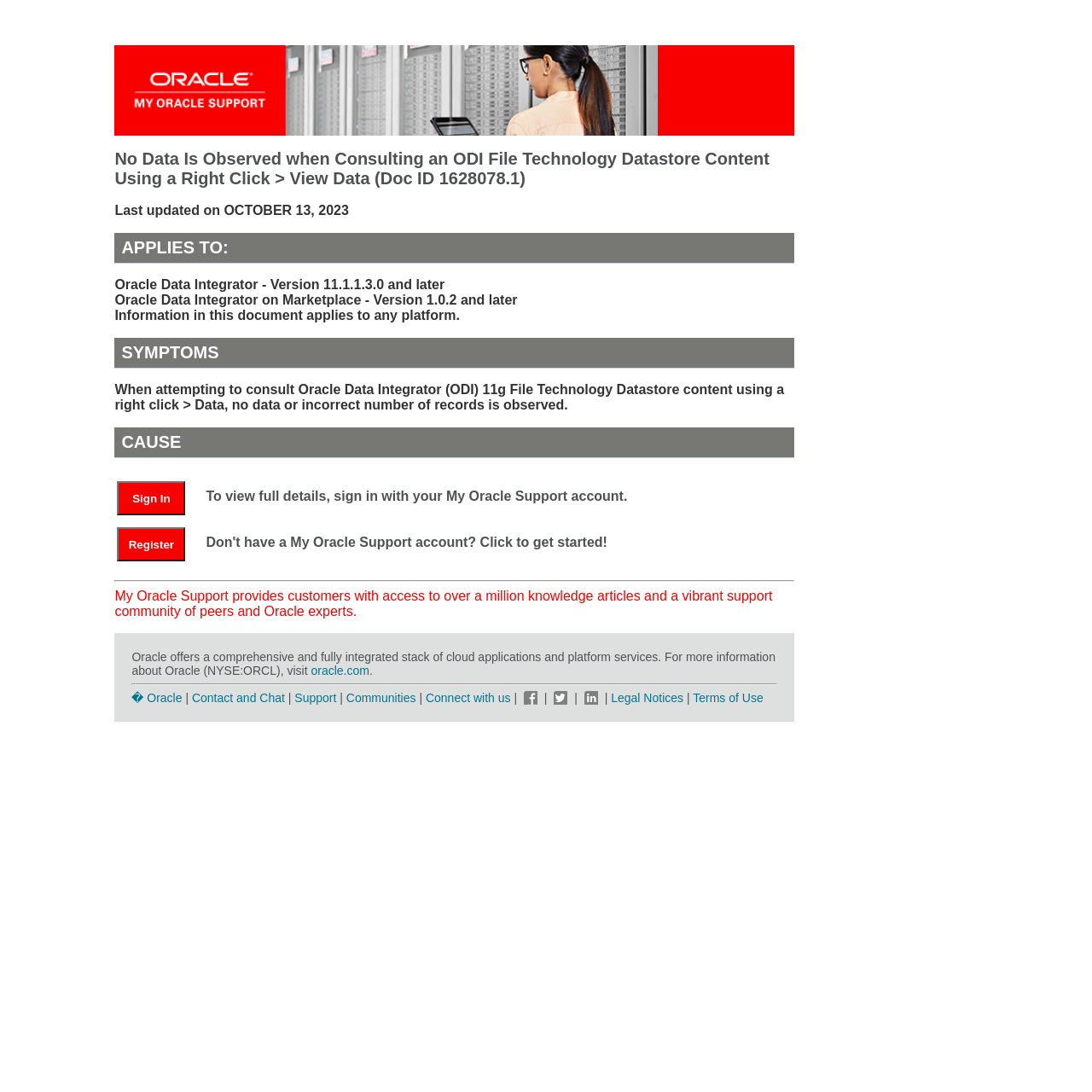What is the name of the Oracle product mentioned in the webpage?
Please answer the question with as much detail as possible using the screenshot.

The webpage mentions Oracle Data Integrator as the product related to the issue described. This information can be found in the 'APPLIES TO:' section of the webpage.